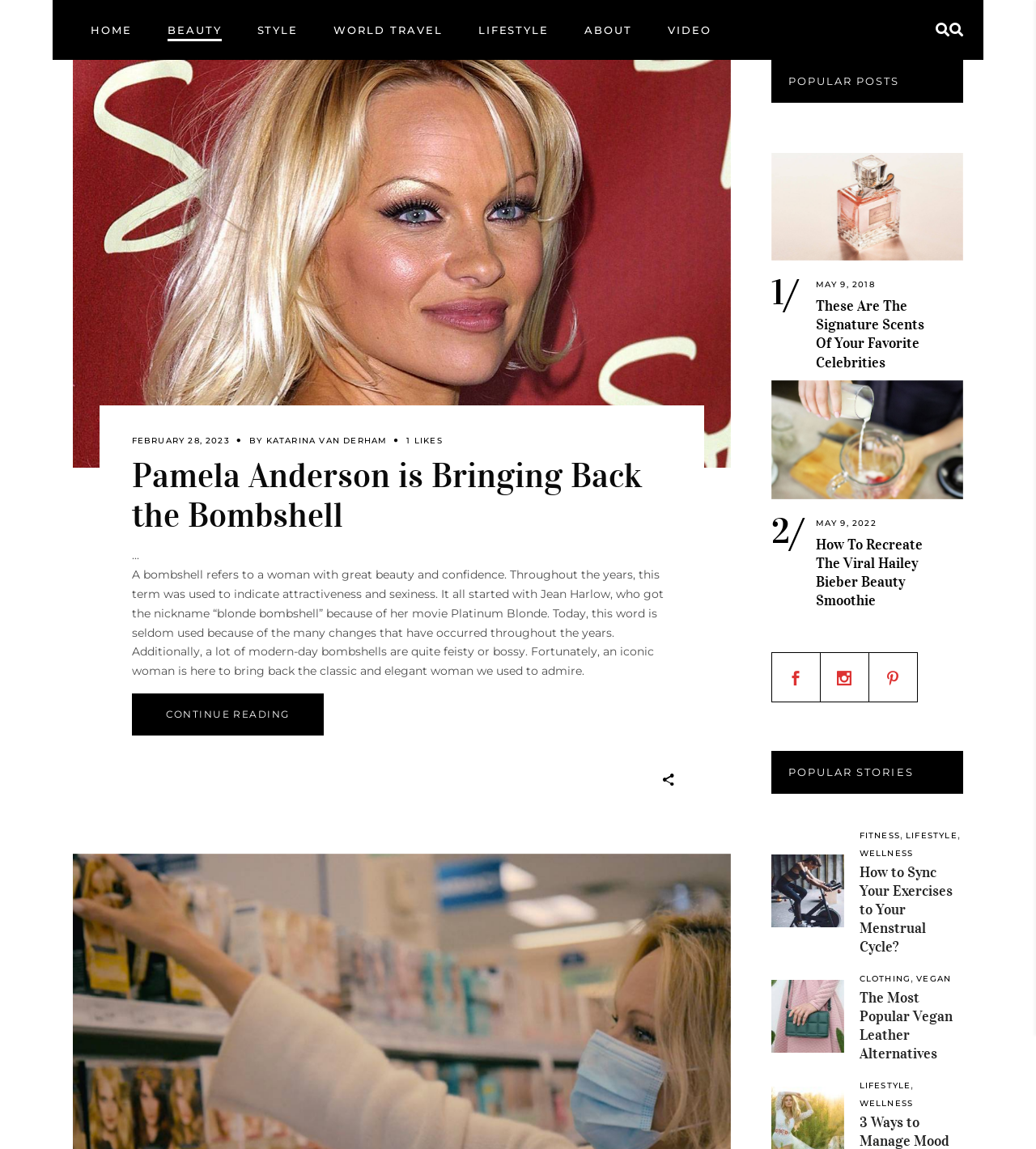Provide the bounding box coordinates of the section that needs to be clicked to accomplish the following instruction: "View the popular post about Hailey Bieber beauty smoothie."

[0.787, 0.331, 0.93, 0.434]